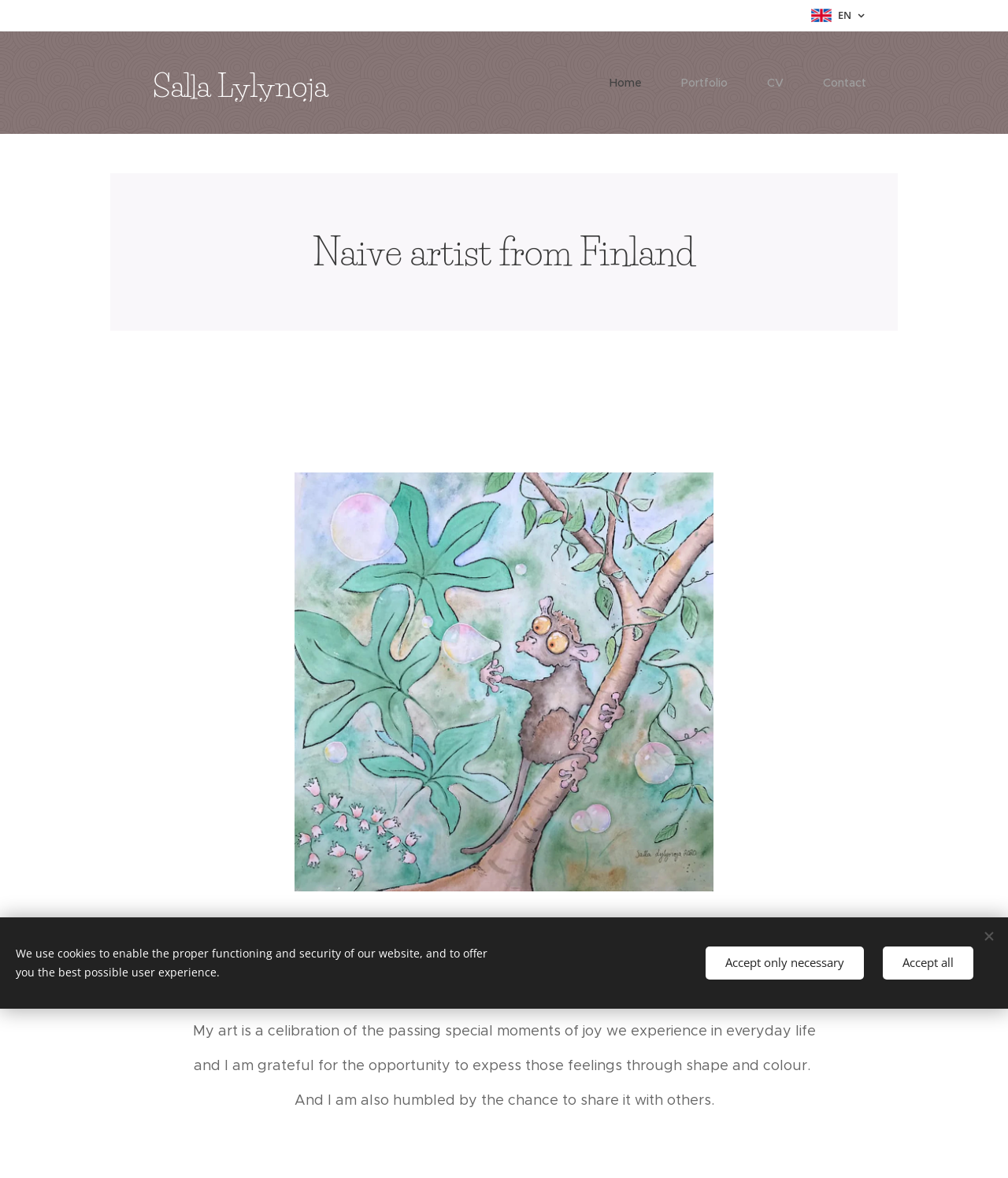Extract the text of the main heading from the webpage.

Naive artist from Finland